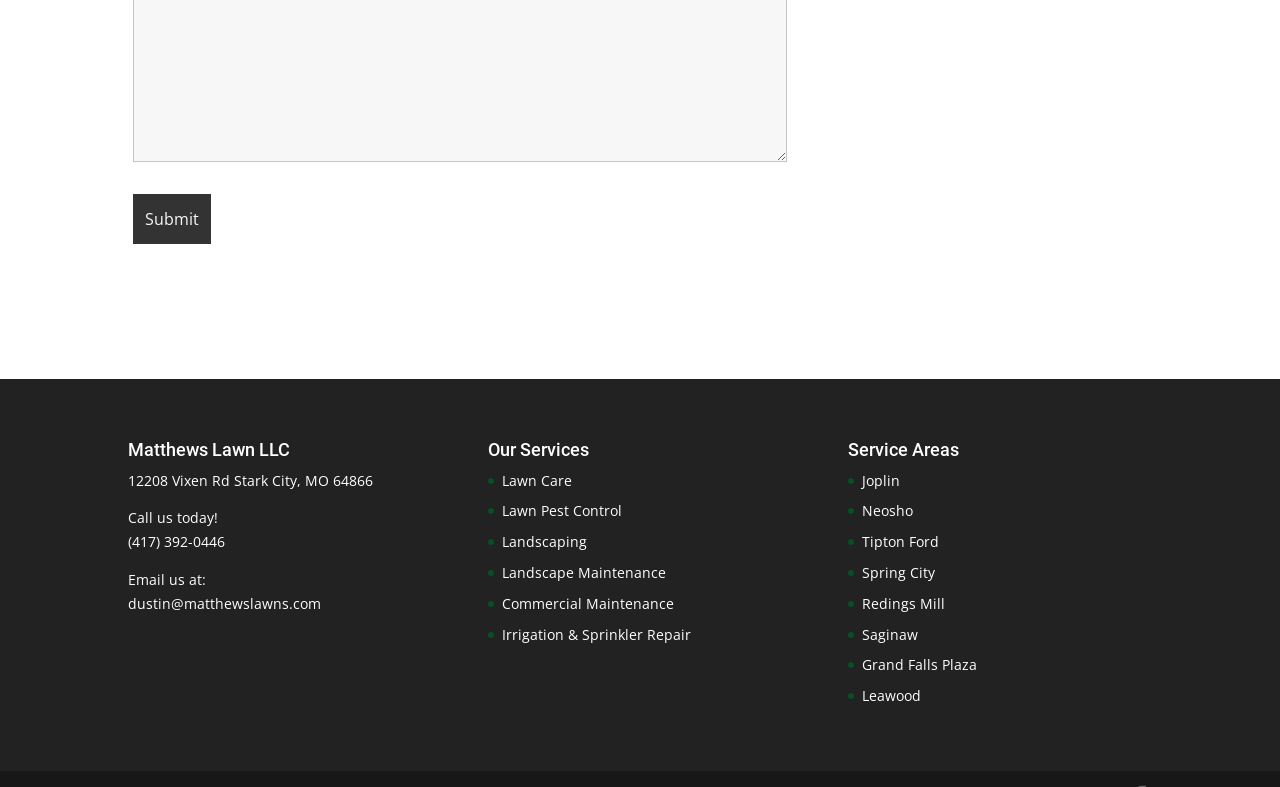What is the company name?
Analyze the screenshot and provide a detailed answer to the question.

The company name is obtained from the heading element with the text 'Matthews Lawn LLC' located at the top of the webpage.